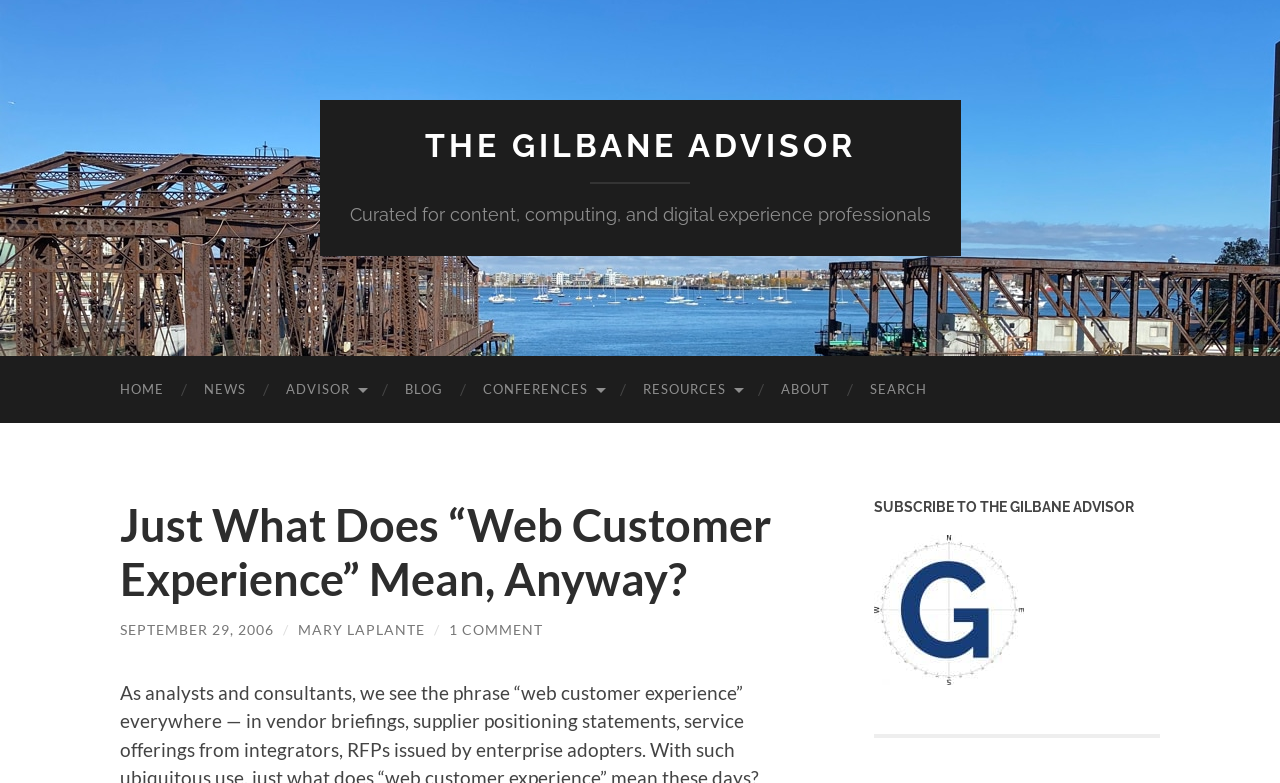Please provide the bounding box coordinates for the element that needs to be clicked to perform the following instruction: "read the article by MARY LAPLANTE". The coordinates should be given as four float numbers between 0 and 1, i.e., [left, top, right, bottom].

[0.233, 0.793, 0.332, 0.815]